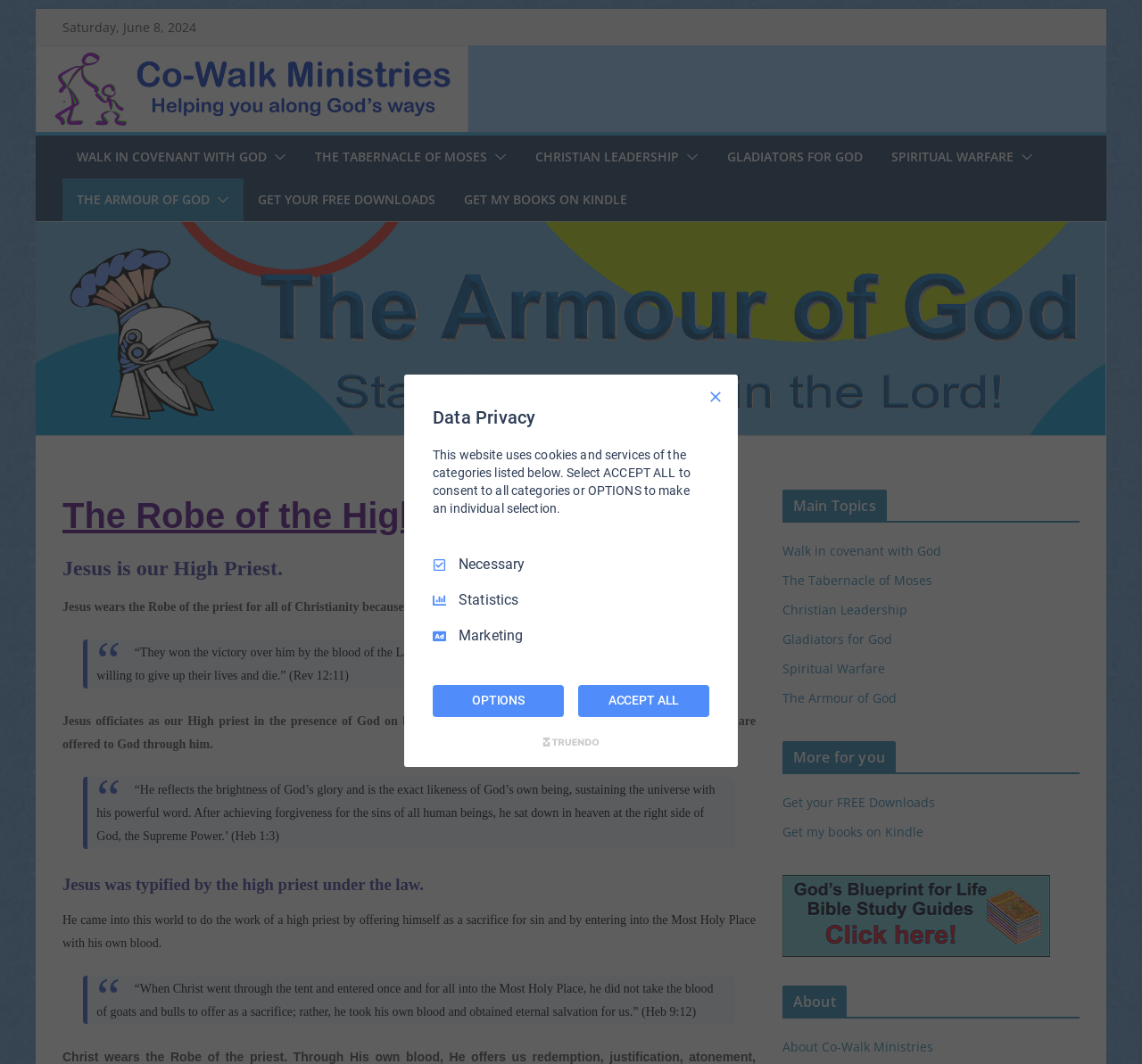Carefully examine the image and provide an in-depth answer to the question: What is the purpose of Jesus as described on the webpage?

I read the webpage and found that Jesus is described as our High Priest, who officiates on behalf of all mankind, offering prayers, praises, and services to God.